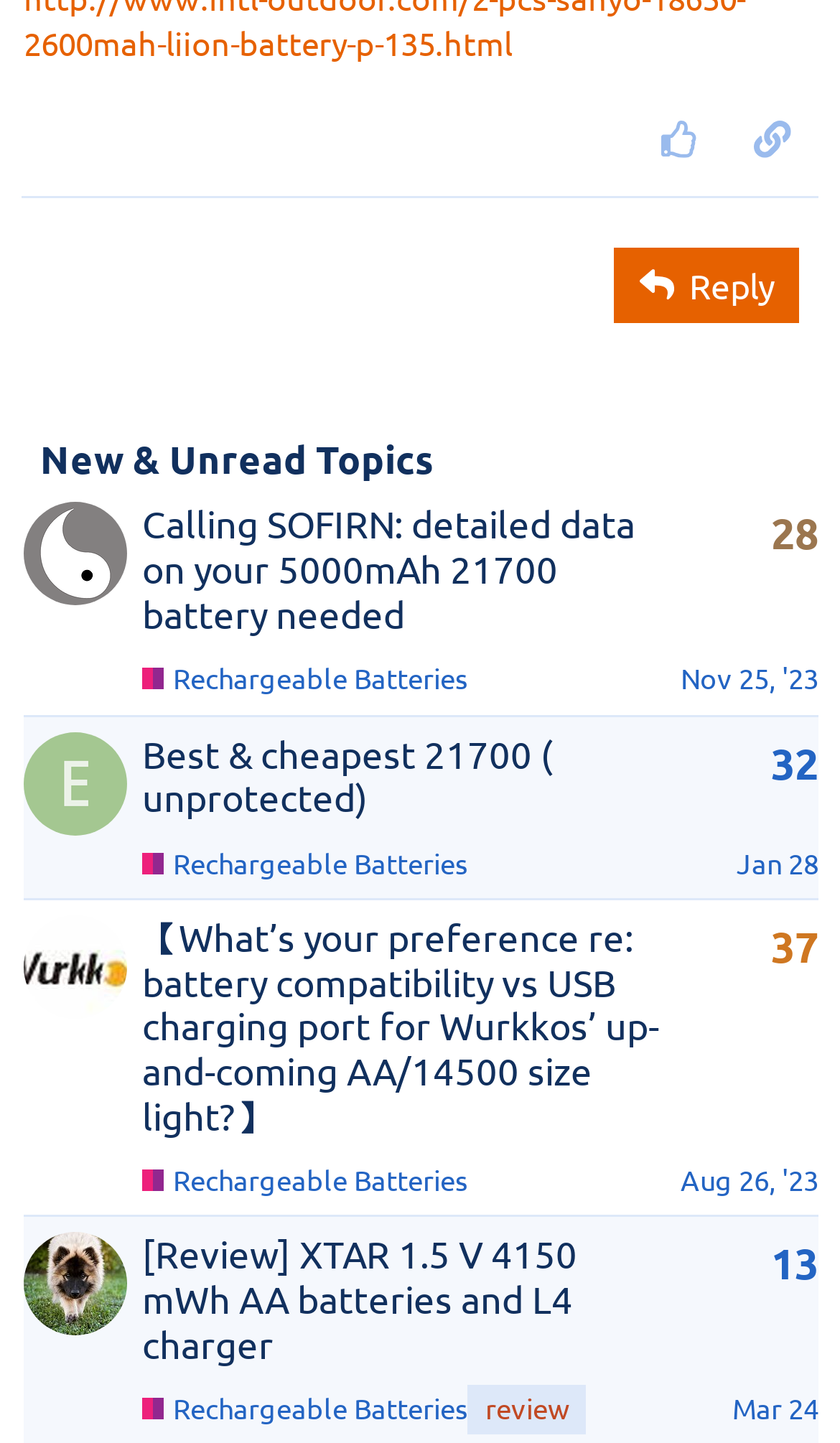Locate the bounding box coordinates of the clickable element to fulfill the following instruction: "post a comment". Provide the coordinates as four float numbers between 0 and 1 in the format [left, top, right, bottom].

None